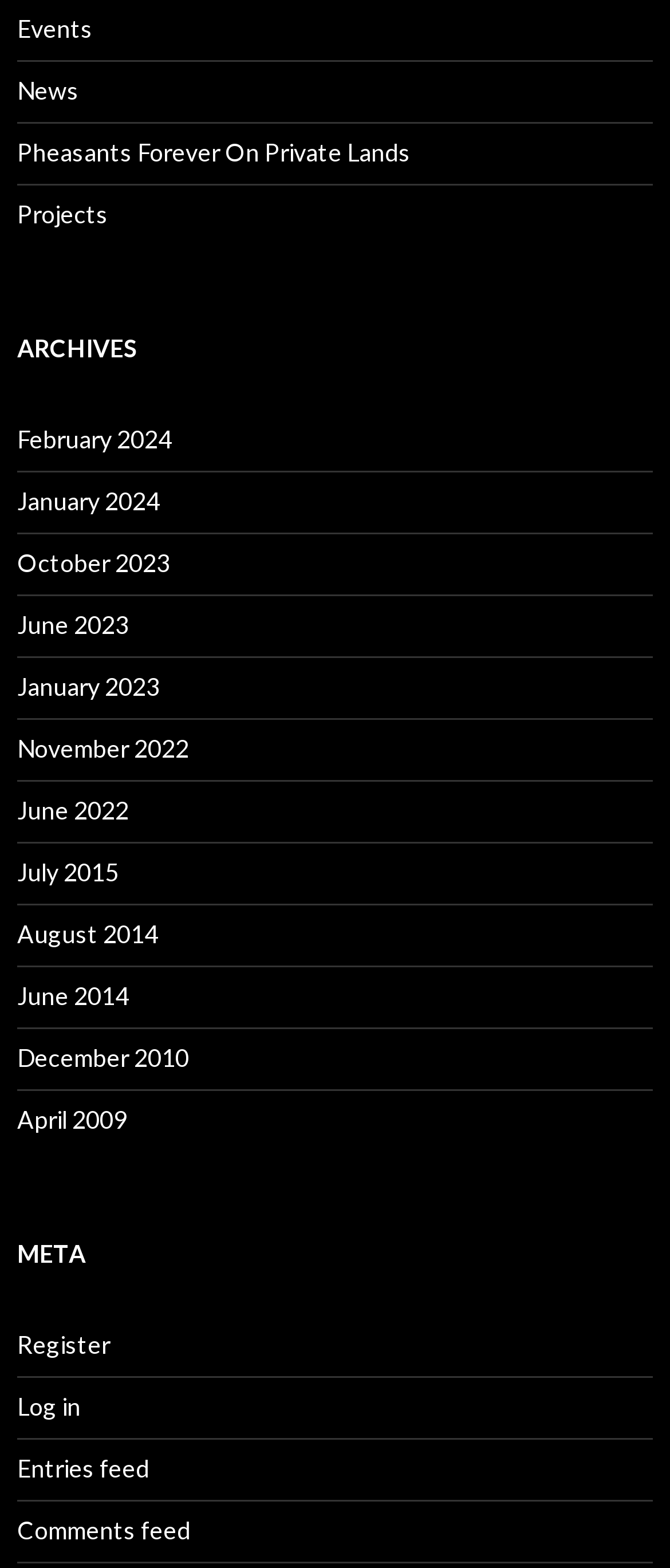Please identify the bounding box coordinates of the element I should click to complete this instruction: 'View events'. The coordinates should be given as four float numbers between 0 and 1, like this: [left, top, right, bottom].

[0.026, 0.009, 0.138, 0.027]